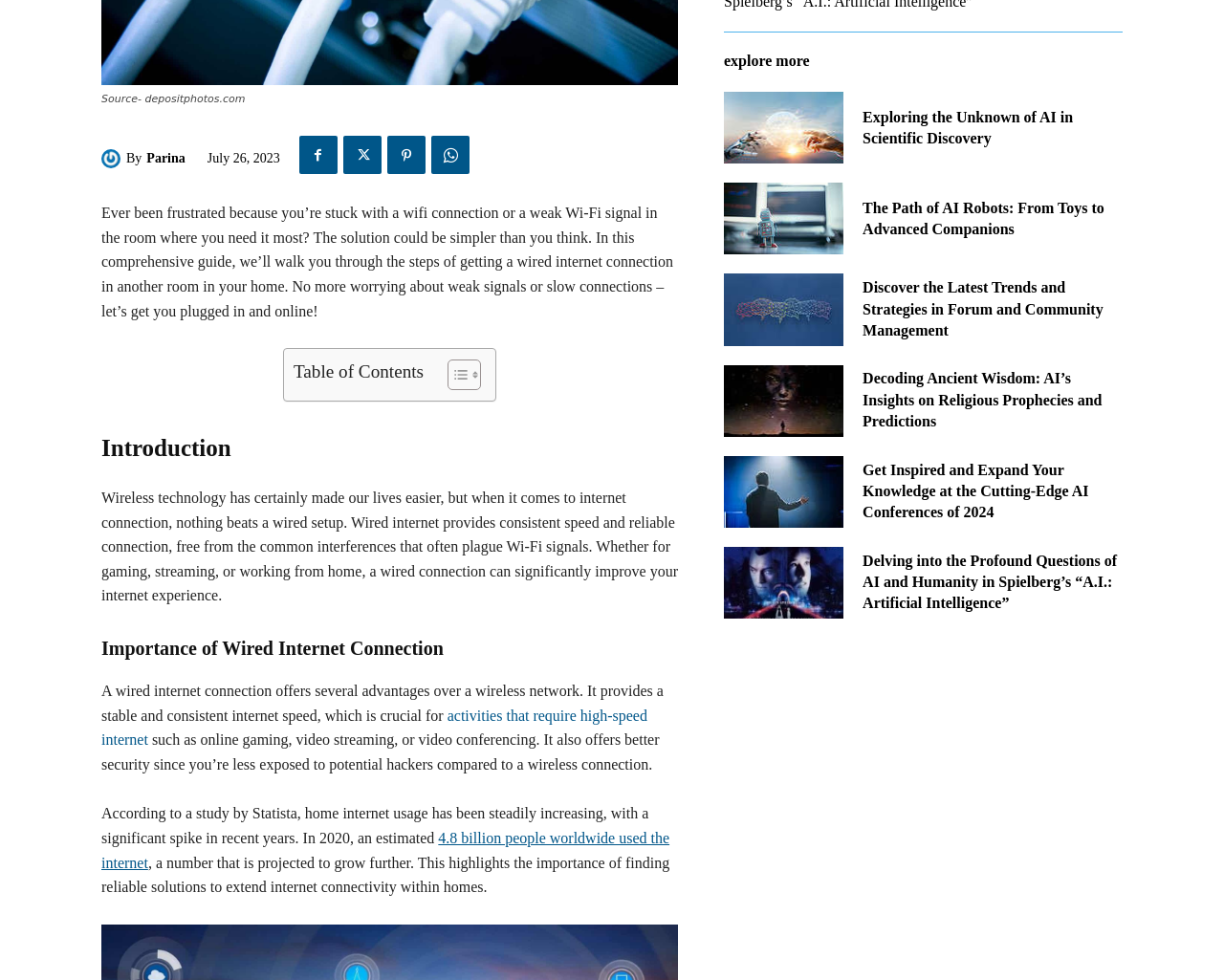Using the provided description Facebook, find the bounding box coordinates for the UI element. Provide the coordinates in (top-left x, top-left y, bottom-right x, bottom-right y) format, ensuring all values are between 0 and 1.

[0.244, 0.139, 0.276, 0.178]